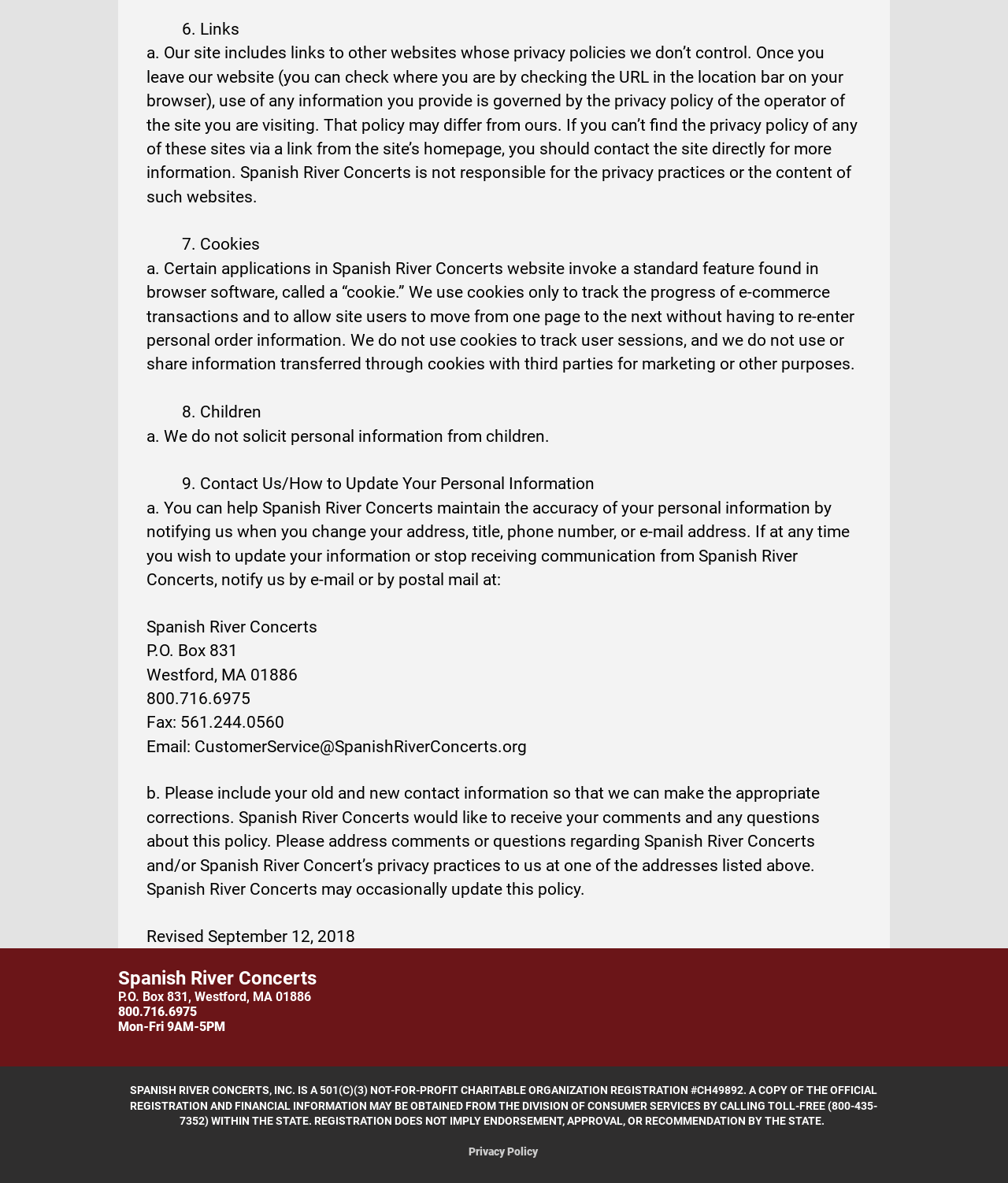Using the details in the image, give a detailed response to the question below:
What social media platforms does Spanish River Concerts have?

Spanish River Concerts has a social bar with links to its Facebook, Instagram, and Youtube profiles, allowing users to connect with the organization on these platforms.